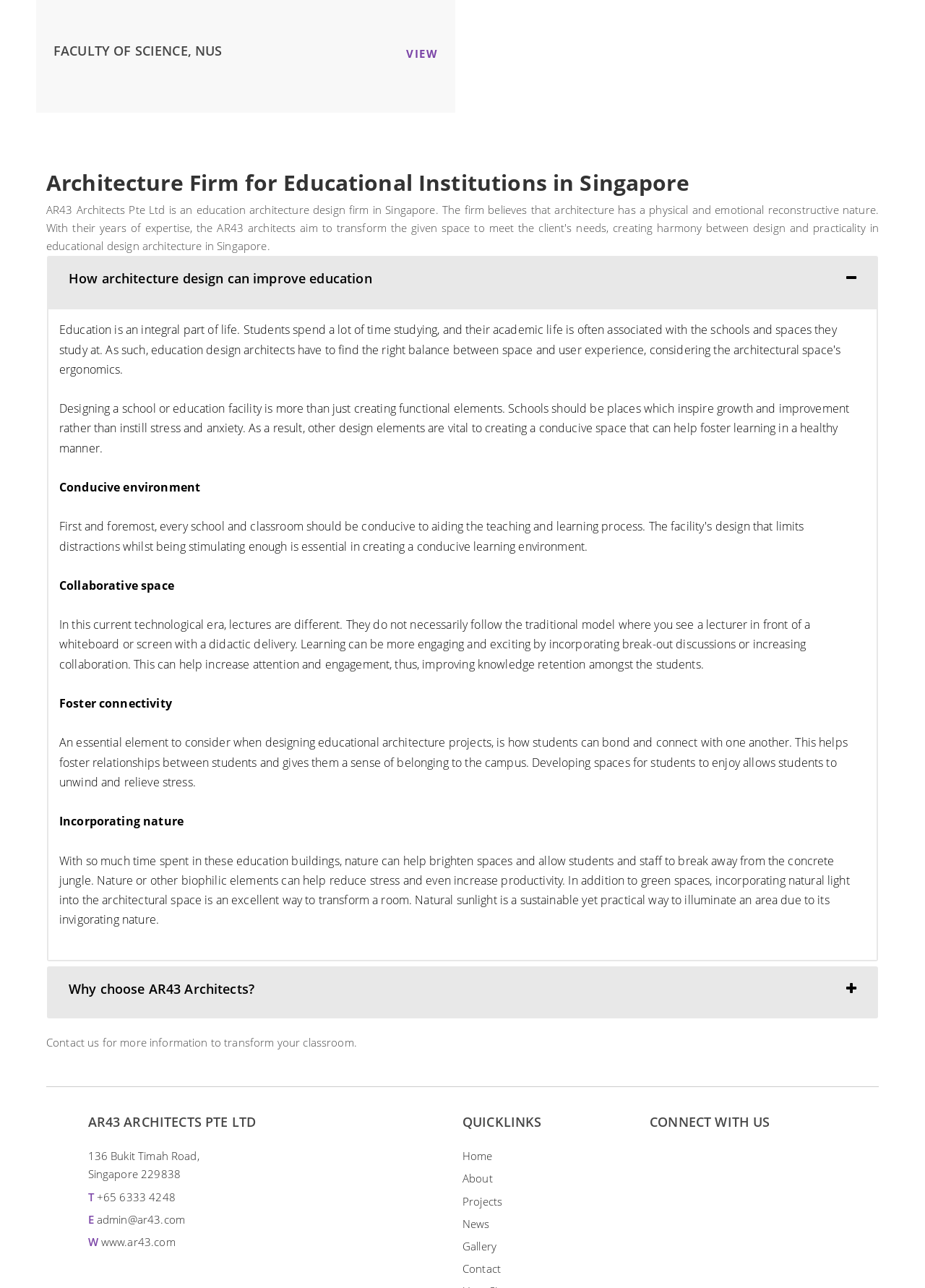Provide the bounding box coordinates for the UI element that is described as: "Contact".

[0.5, 0.979, 0.541, 0.99]